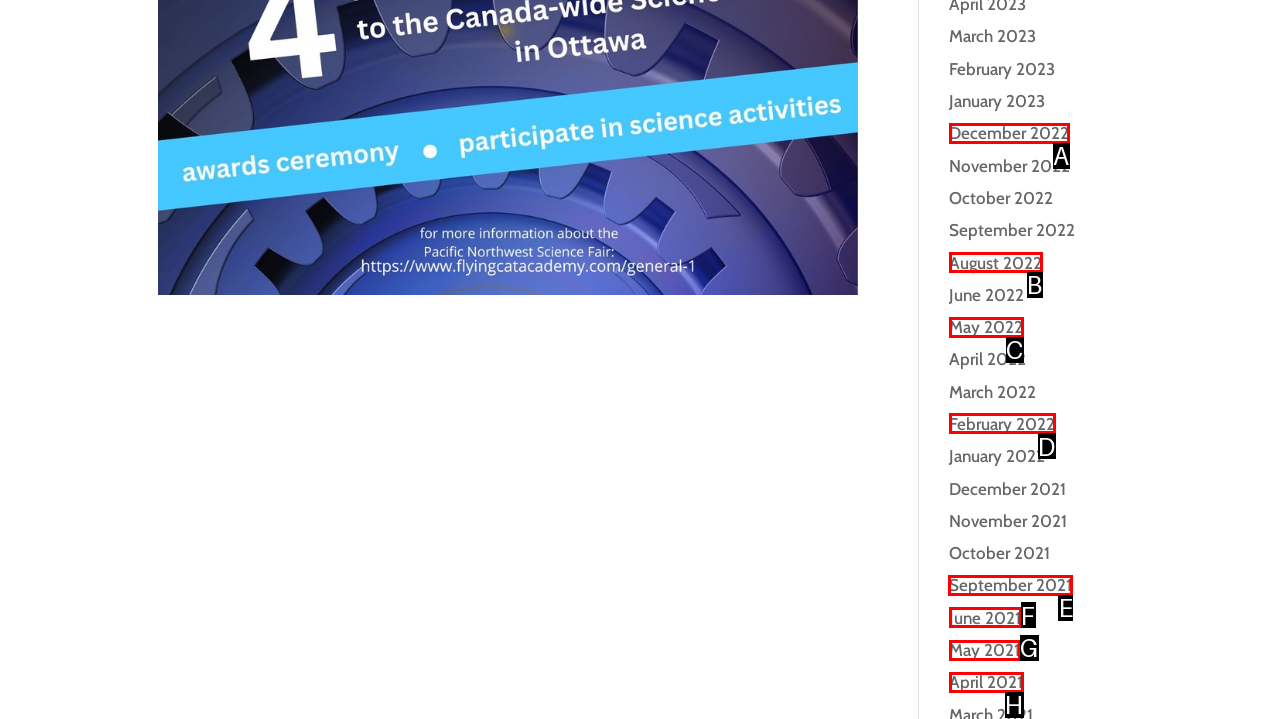Select the appropriate HTML element to click for the following task: browse September 2021
Answer with the letter of the selected option from the given choices directly.

E